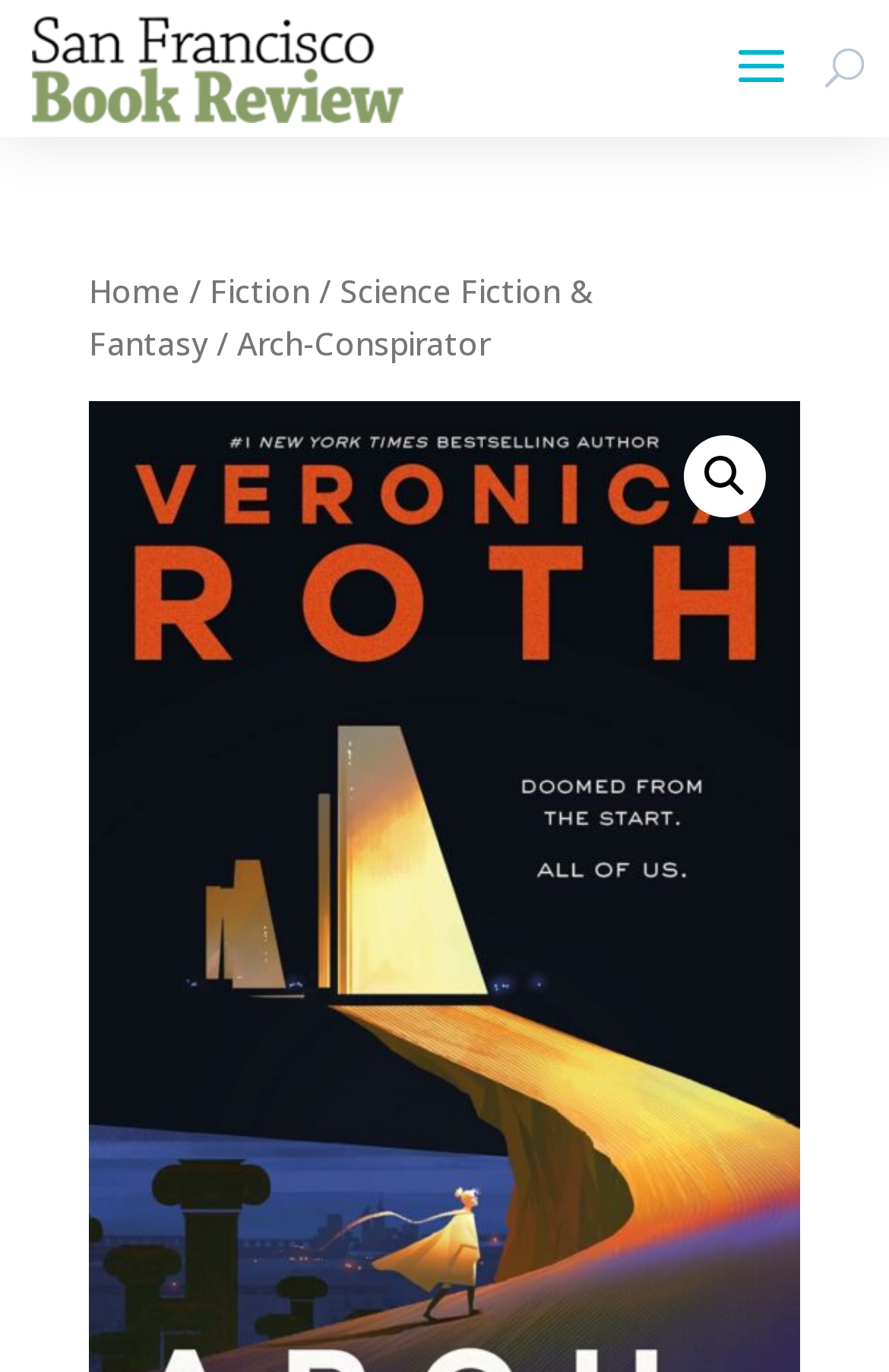What is the purpose of the element with the text 'Home'?
Based on the visual, give a brief answer using one word or a short phrase.

Navigation